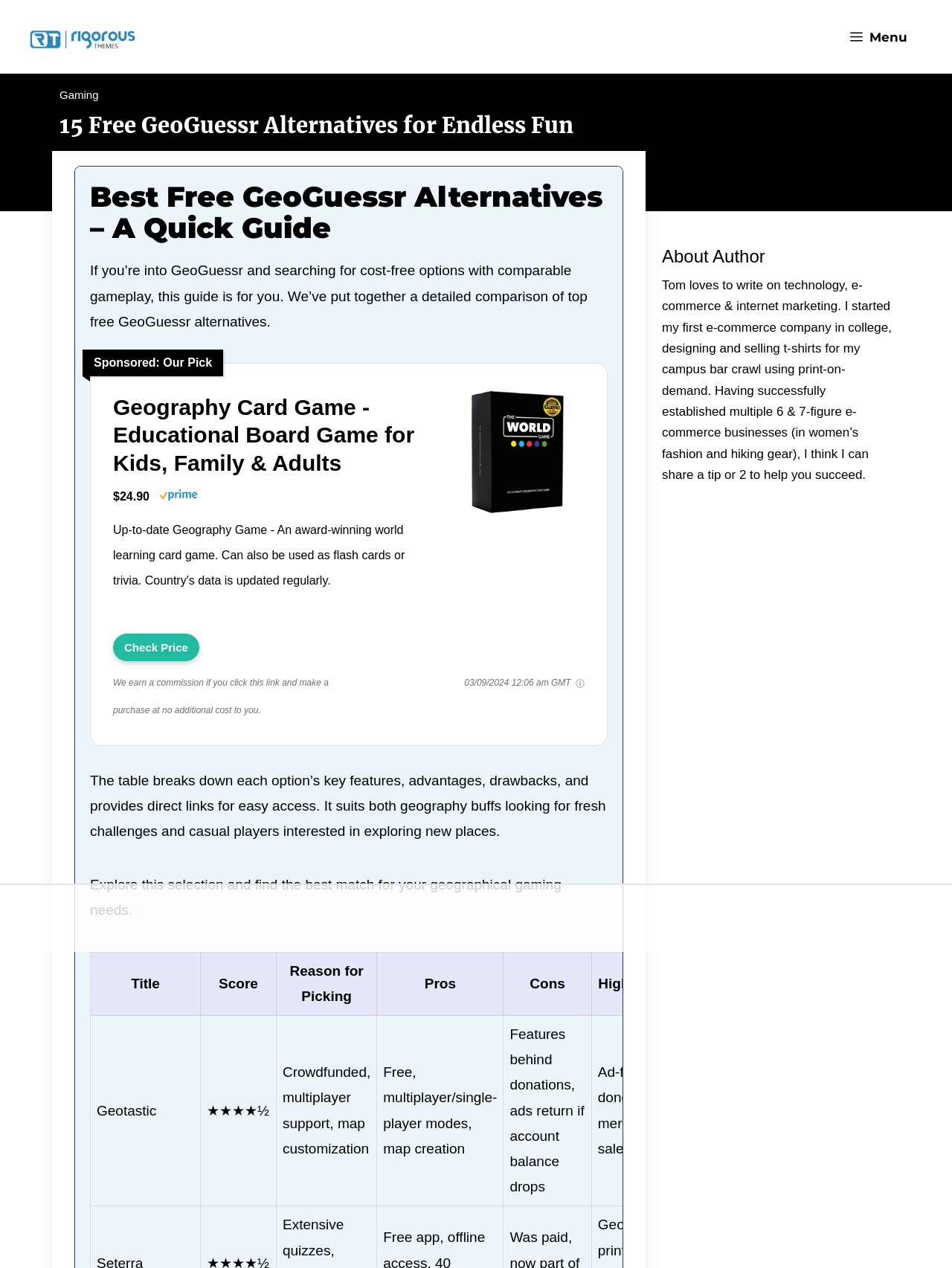What is the price of the sponsored geography card game?
Analyze the screenshot and provide a detailed answer to the question.

The webpage has a sponsored section that promotes a geography card game, and the price of the game is listed as $24.90.